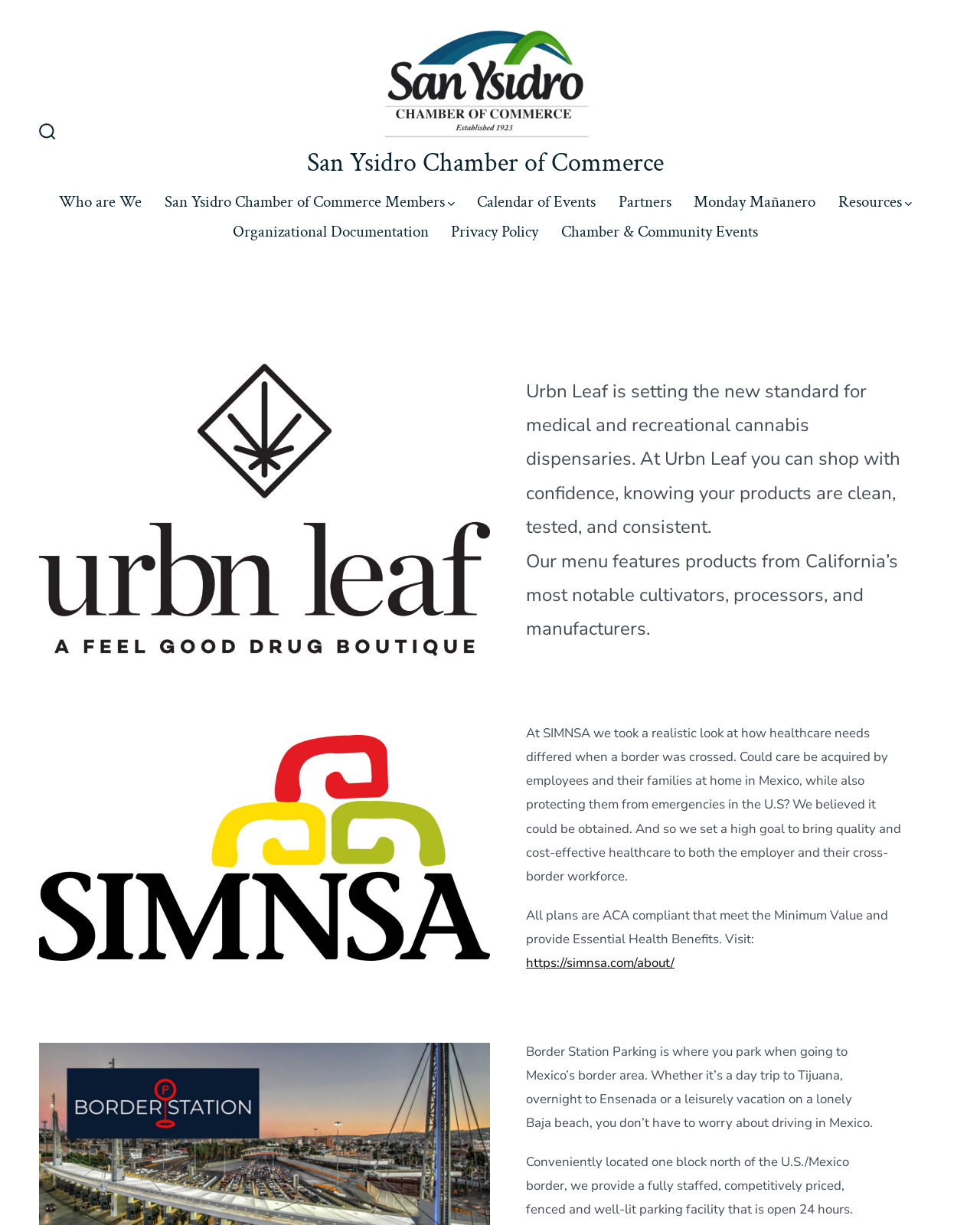Use a single word or phrase to answer the question: How many links are in the navigation menu?

7